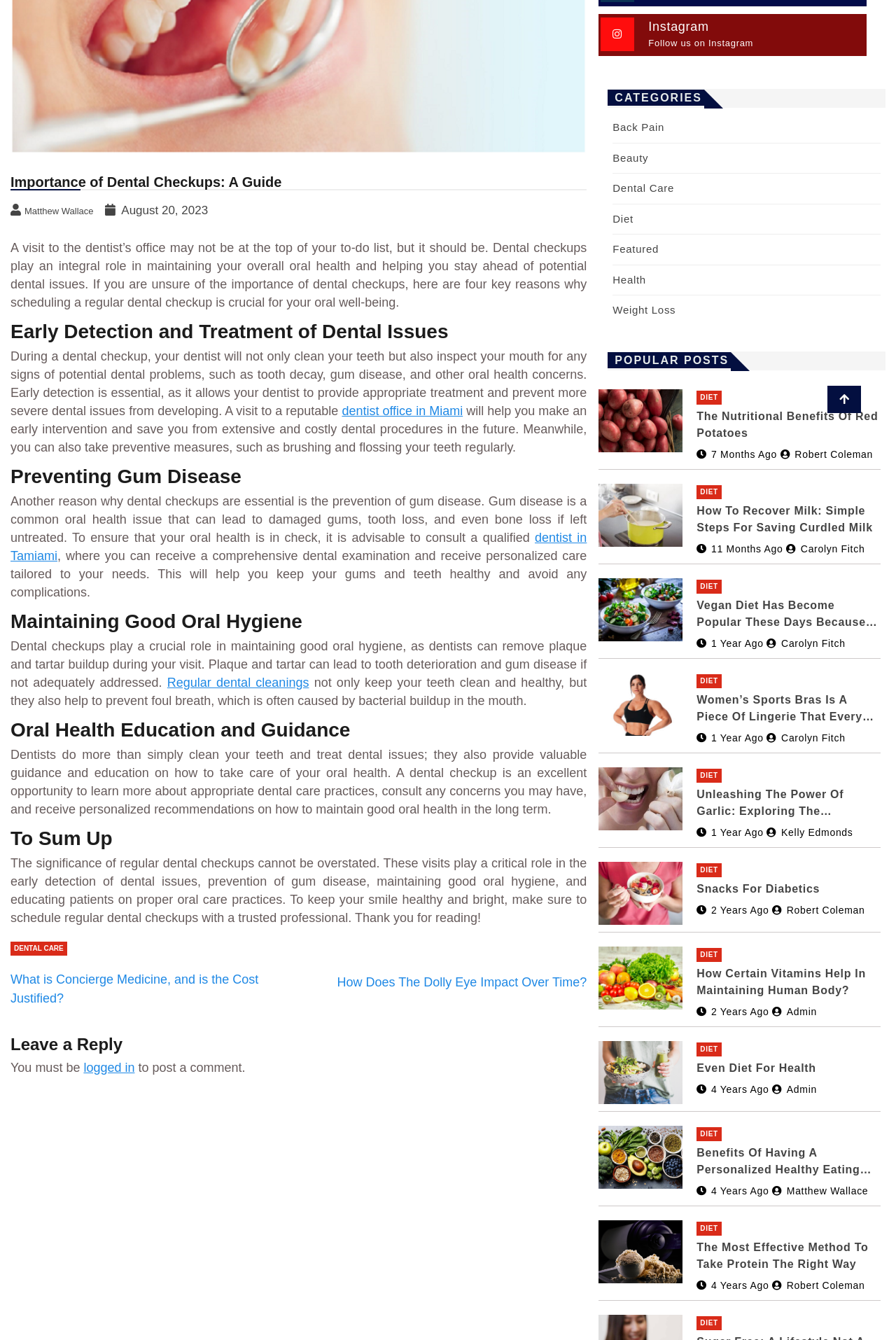Given the webpage screenshot and the description, determine the bounding box coordinates (top-left x, top-left y, bottom-right x, bottom-right y) that define the location of the UI element matching this description: Instagram Follow us on Instagram

[0.671, 0.016, 0.965, 0.037]